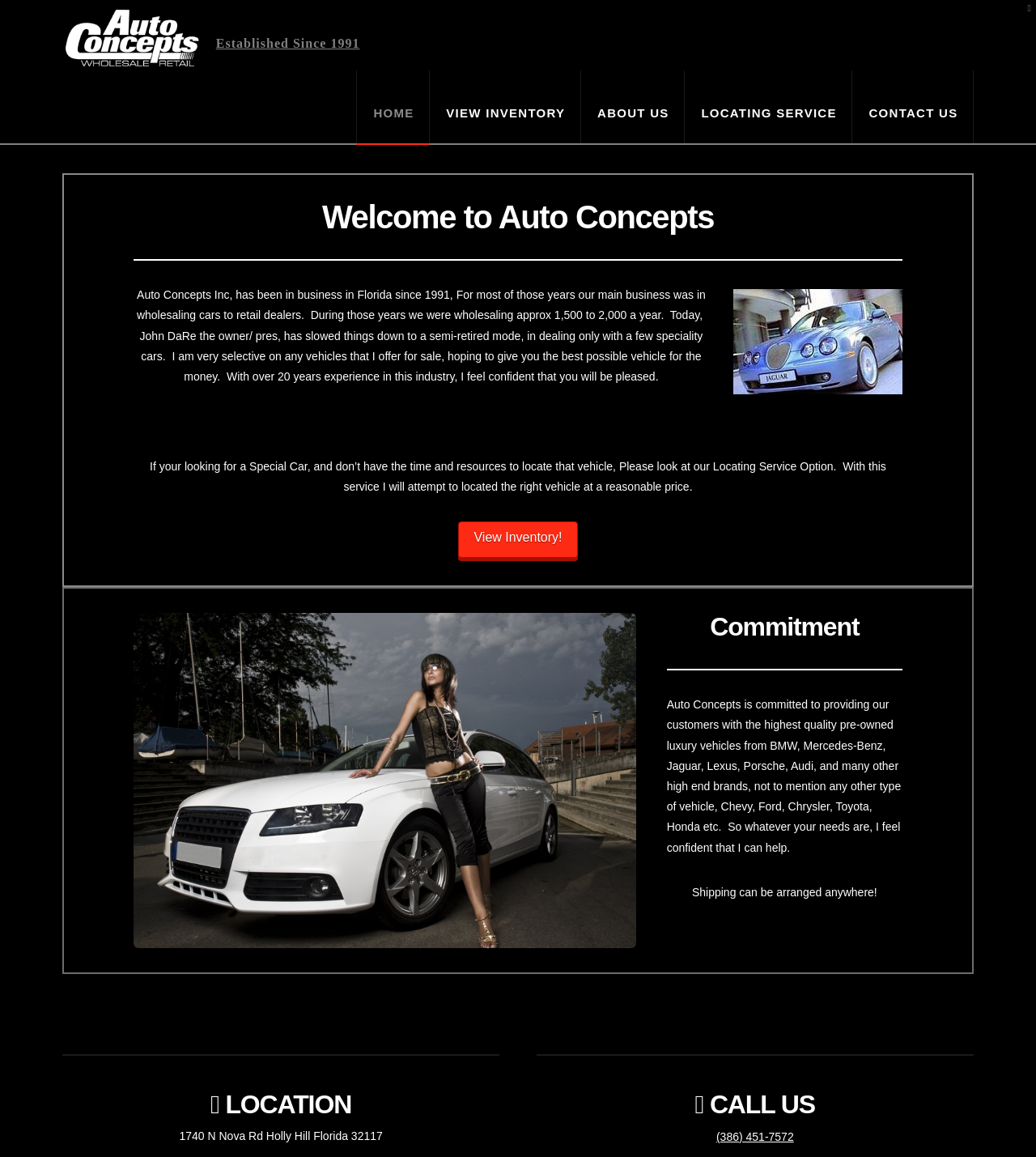Please locate the bounding box coordinates of the element that should be clicked to achieve the given instruction: "Click on the 'What is AI missing to completely replace us?' link".

None